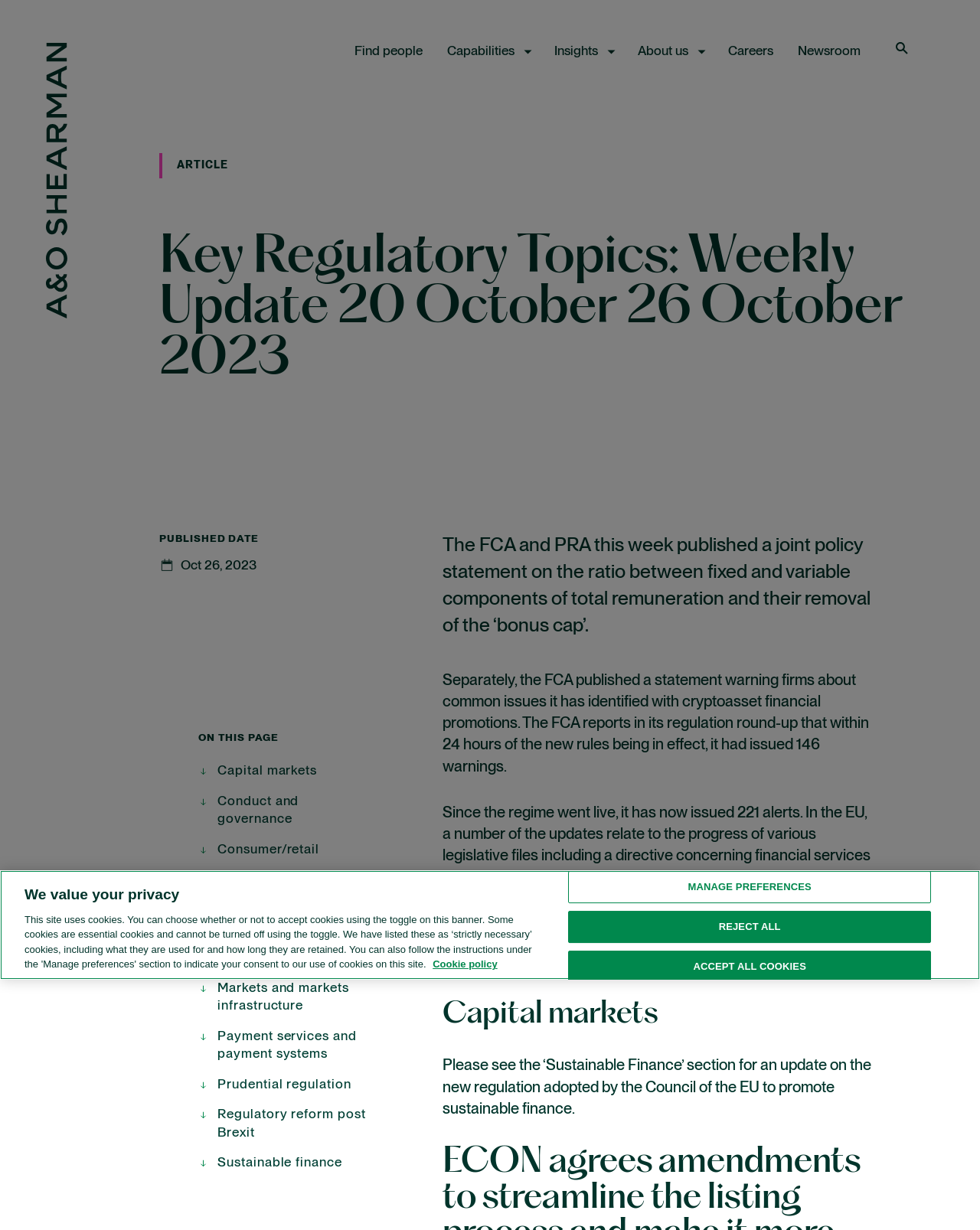Please locate the bounding box coordinates of the element that should be clicked to achieve the given instruction: "Go to the 'Careers' page".

[0.743, 0.035, 0.789, 0.049]